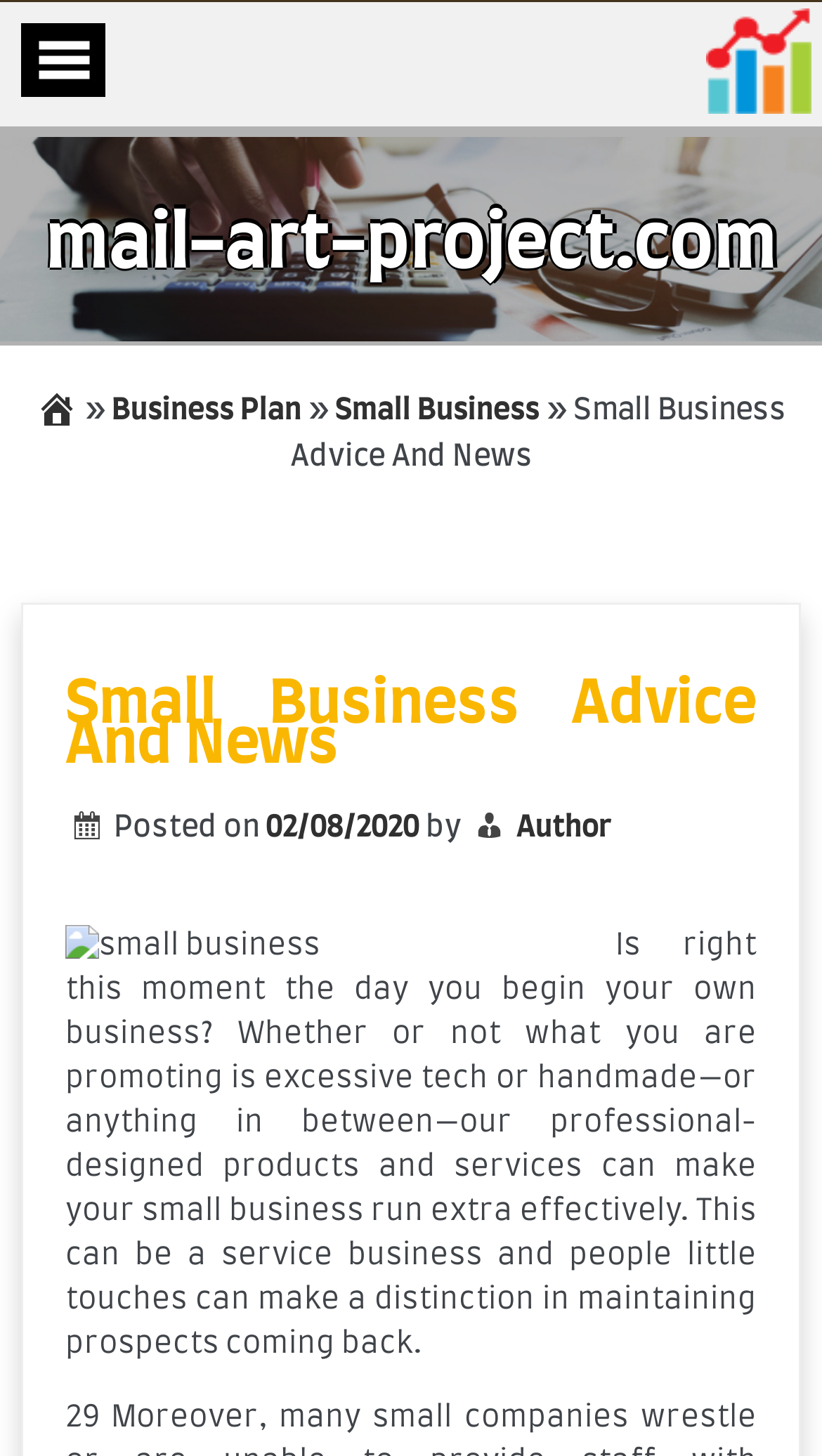Please find and report the bounding box coordinates of the element to click in order to perform the following action: "click the button". The coordinates should be expressed as four float numbers between 0 and 1, in the format [left, top, right, bottom].

[0.0, 0.001, 0.154, 0.087]